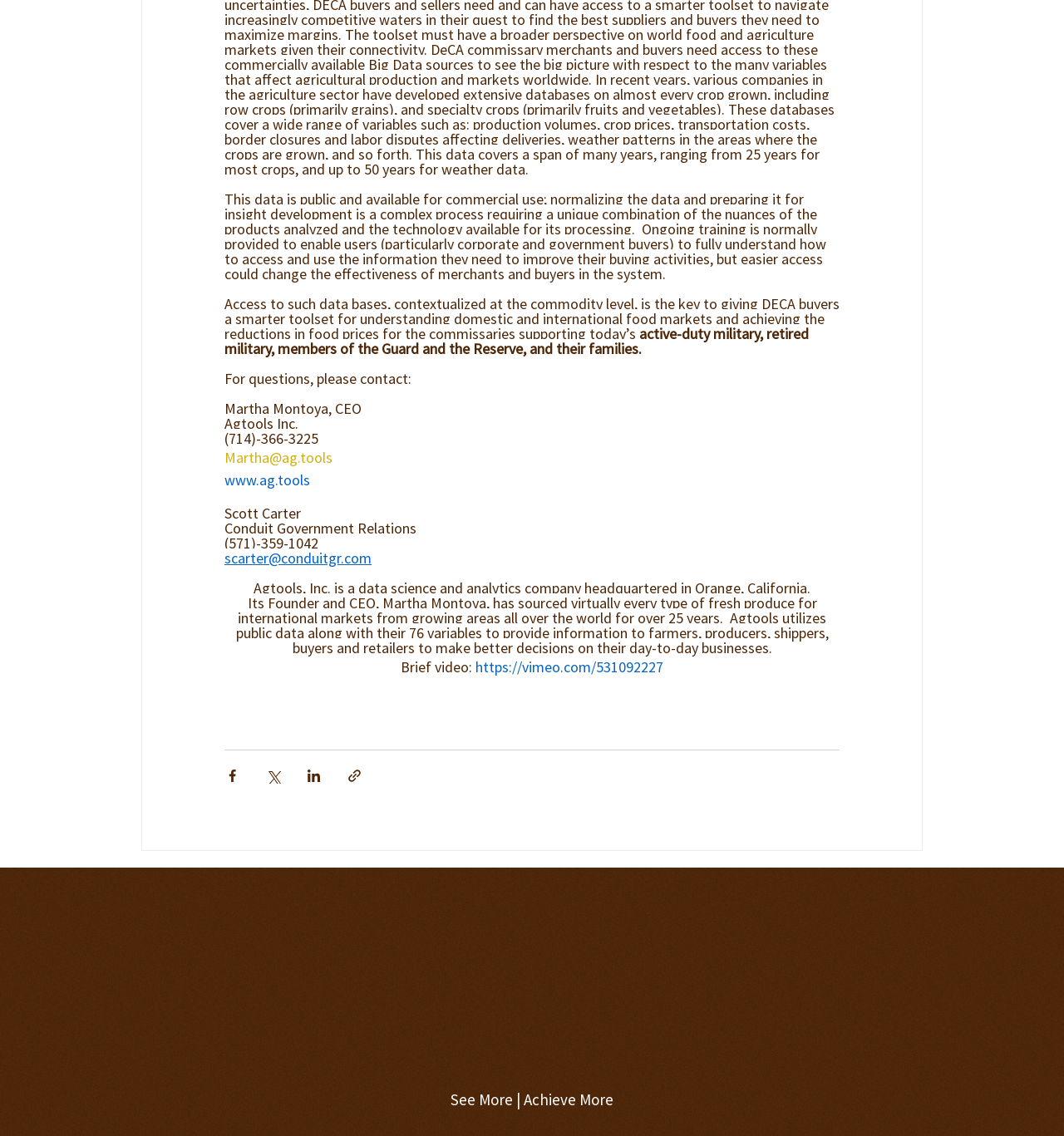Find the bounding box coordinates of the clickable region needed to perform the following instruction: "Learn about 'Human Library'". The coordinates should be provided as four float numbers between 0 and 1, i.e., [left, top, right, bottom].

None